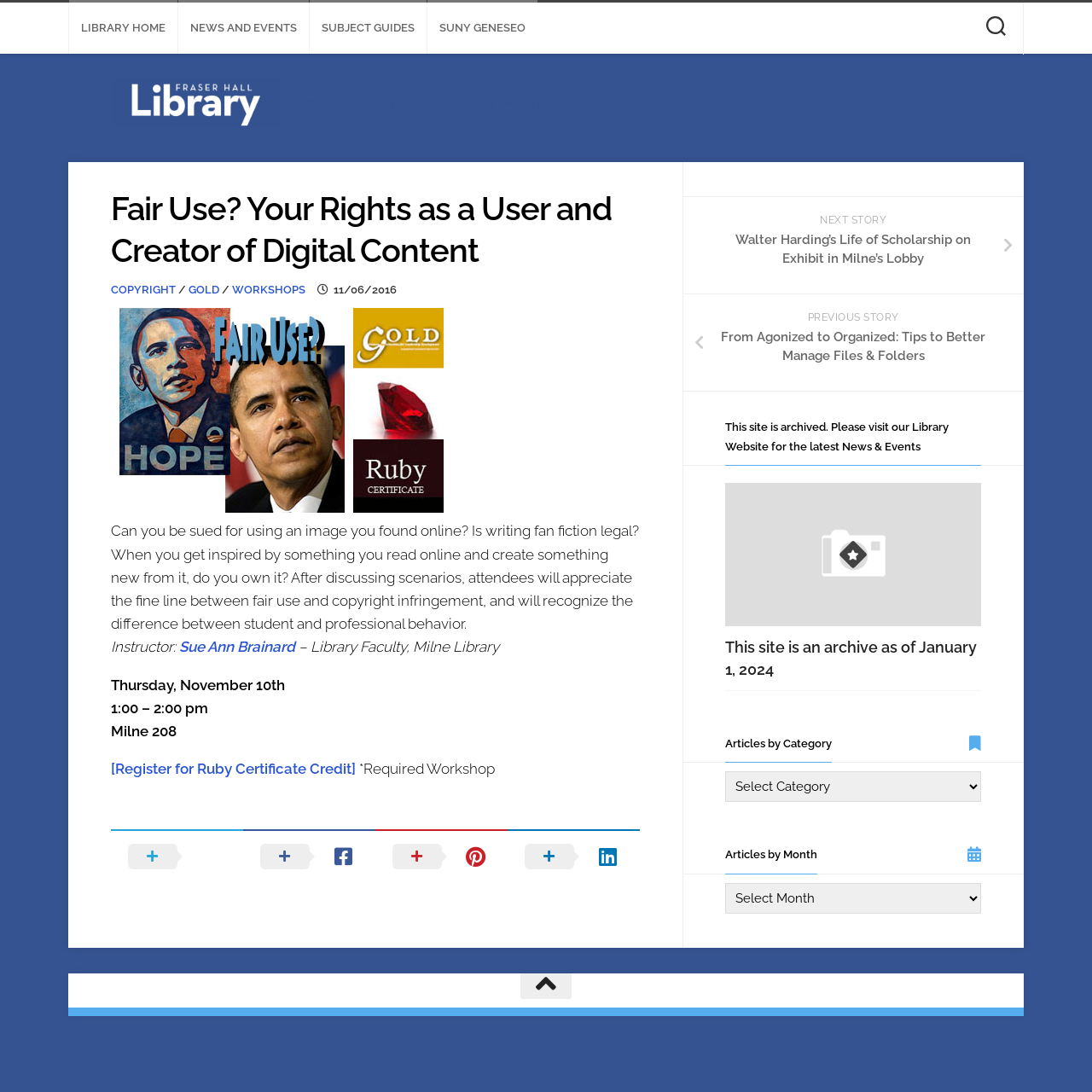Locate the bounding box coordinates of the clickable element to fulfill the following instruction: "Go to library home". Provide the coordinates as four float numbers between 0 and 1 in the format [left, top, right, bottom].

[0.074, 0.018, 0.152, 0.034]